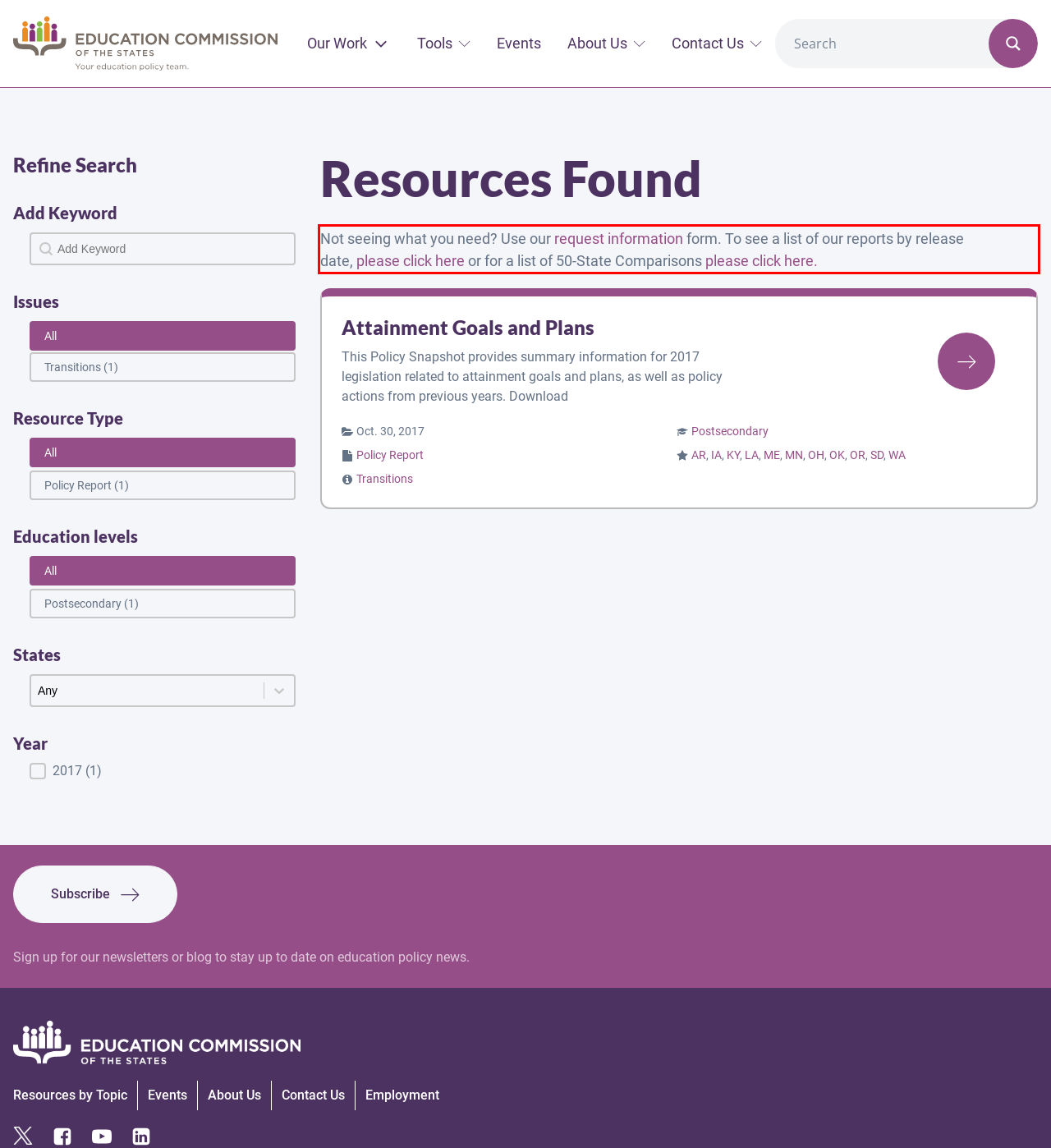You are provided with a webpage screenshot that includes a red rectangle bounding box. Extract the text content from within the bounding box using OCR.

Not seeing what you need? Use our request information form. To see a list of our reports by release date, please click here or for a list of 50-State Comparisons please click here.